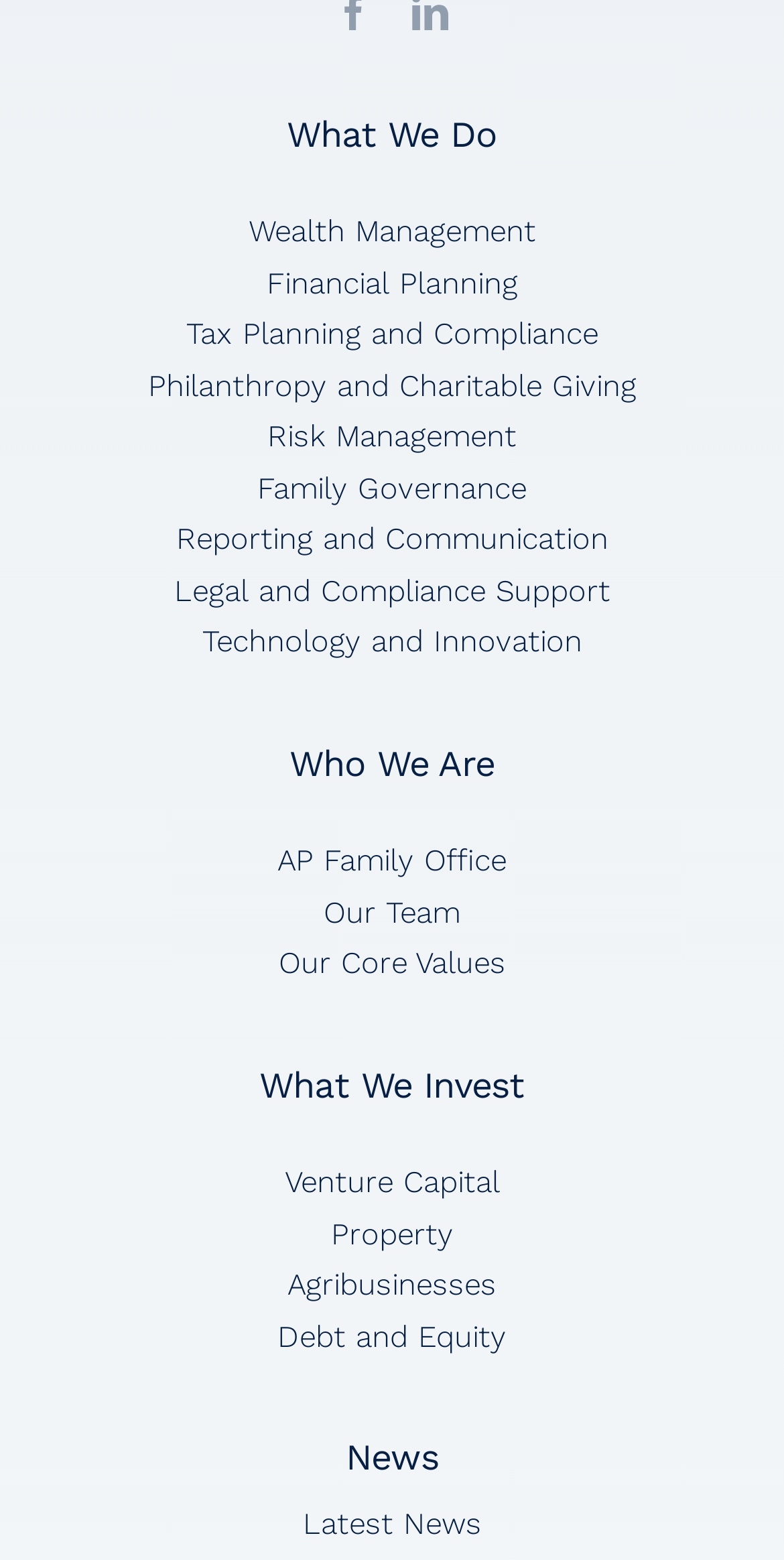Answer the question below in one word or phrase:
How many links are there under 'What We Do'?

7